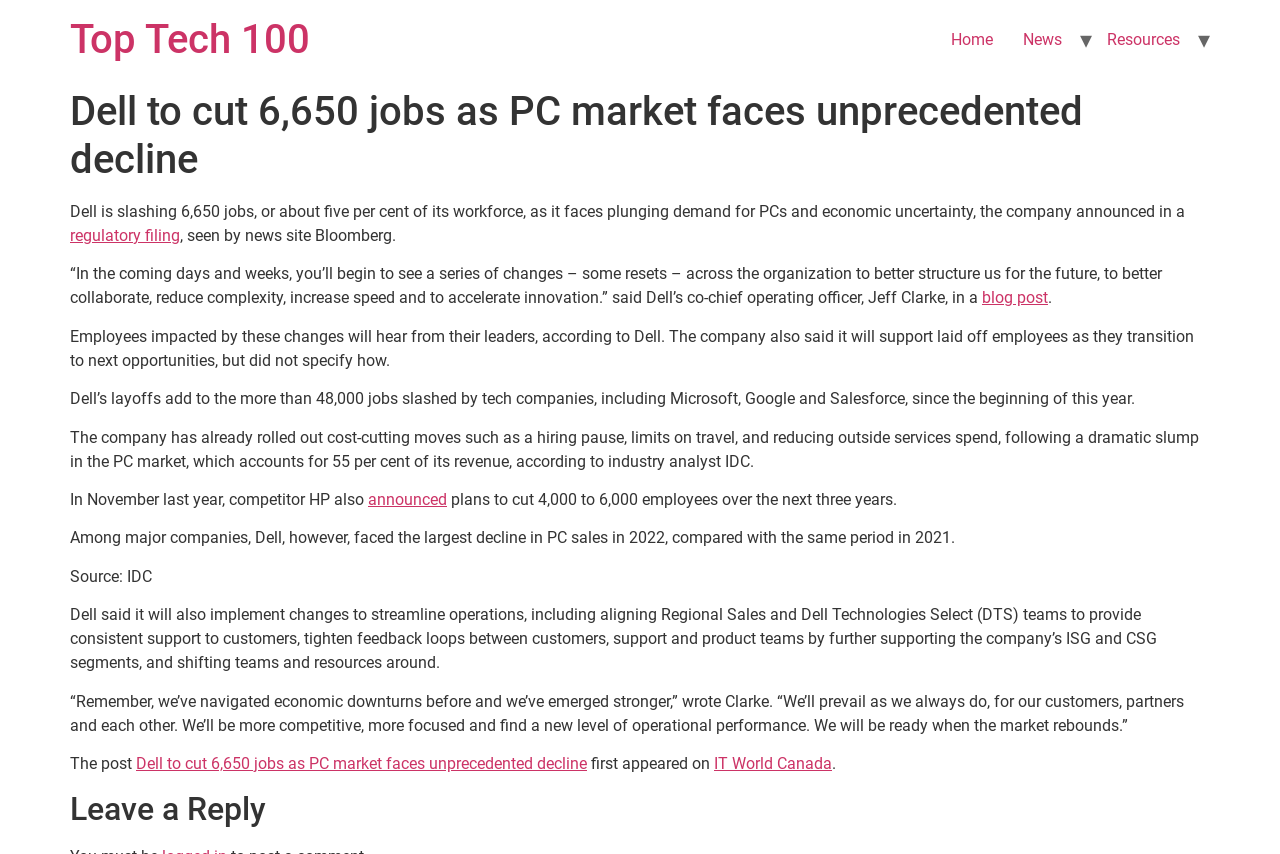Provide an in-depth caption for the contents of the webpage.

The webpage appears to be a news article about Dell cutting 6,650 jobs due to a decline in the PC market. At the top of the page, there is a heading "Top Tech 100" and a link to "Home", "News", and "Resources" on the right side. Below the heading, there is a main header "Dell to cut 6,650 jobs as PC market faces unprecedented decline".

The article starts with a brief introduction to Dell's job cuts, followed by a series of paragraphs explaining the reasons behind the decision, including the decline in PC sales and economic uncertainty. There are several links within the article, including one to a regulatory filing and another to a blog post.

The article also mentions that Dell's layoffs add to the more than 48,000 jobs slashed by tech companies this year, and that the company has already implemented cost-cutting measures such as a hiring pause and limits on travel. Additionally, the article compares Dell's situation to its competitor HP, which also announced plans to cut employees last year.

Towards the end of the article, there is a quote from Dell's co-chief operating officer, Jeff Clarke, who expresses confidence in the company's ability to navigate economic downturns. The article concludes with a mention of the source of the information, IDC, and a link to the original post on IT World Canada.

At the very bottom of the page, there is a heading "Leave a Reply", suggesting that readers can leave comments on the article.